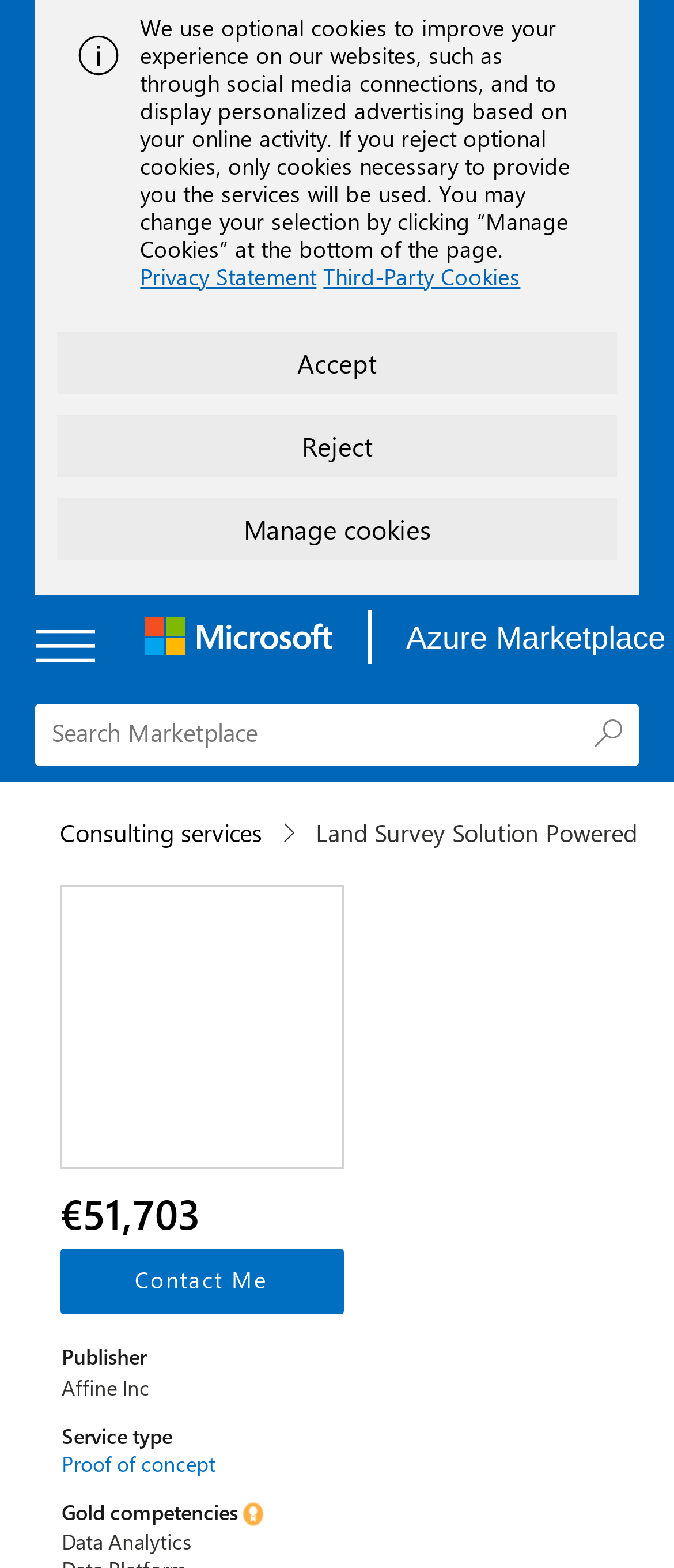Determine the bounding box for the UI element that matches this description: "parent_node: Azure Marketplace aria-label="Microsoft"".

[0.19, 0.384, 0.521, 0.428]